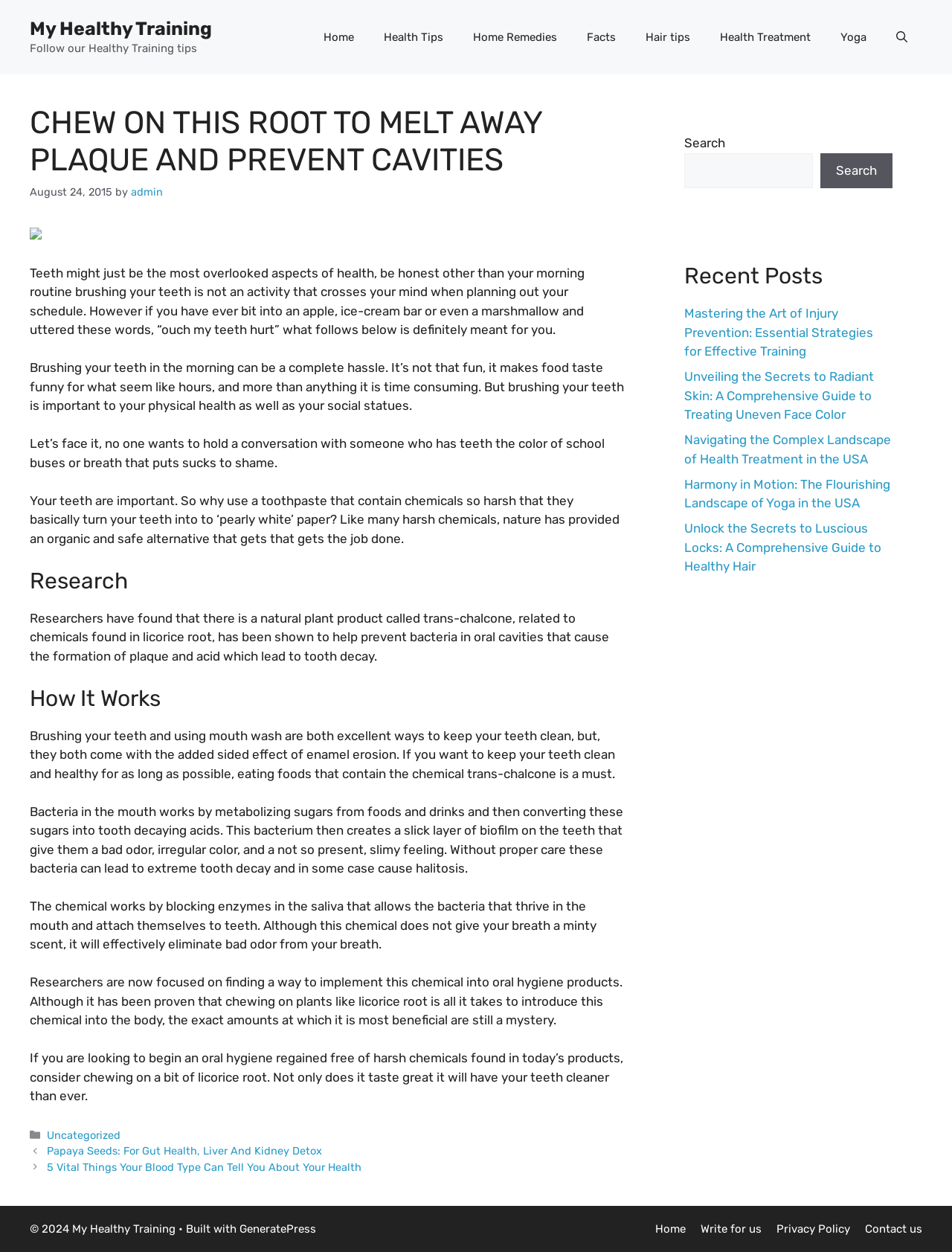Use a single word or phrase to answer the question:
What is the date of the current article?

August 24, 2015